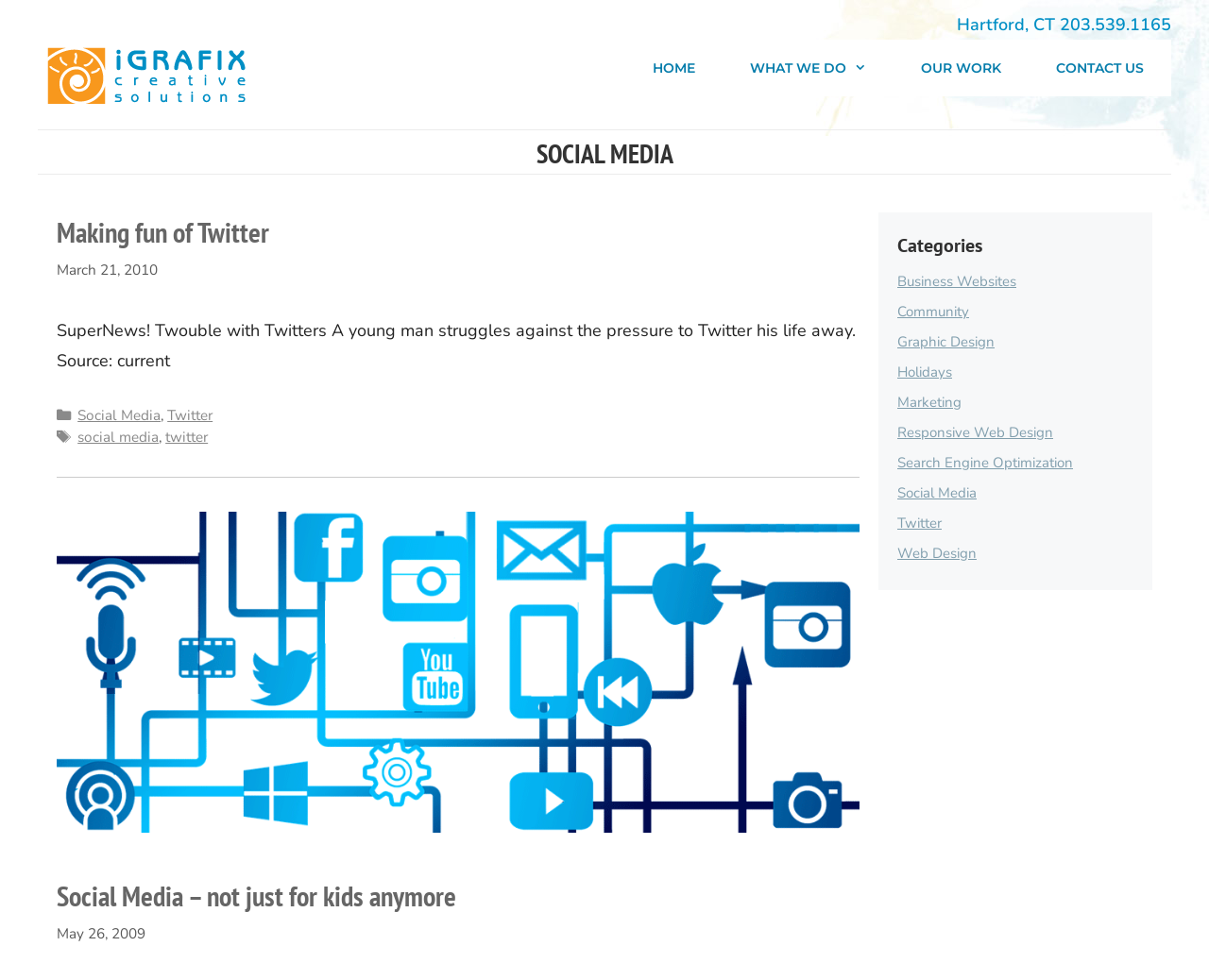Show the bounding box coordinates of the element that should be clicked to complete the task: "Click the 'Making fun of Twitter' link".

[0.047, 0.218, 0.223, 0.255]